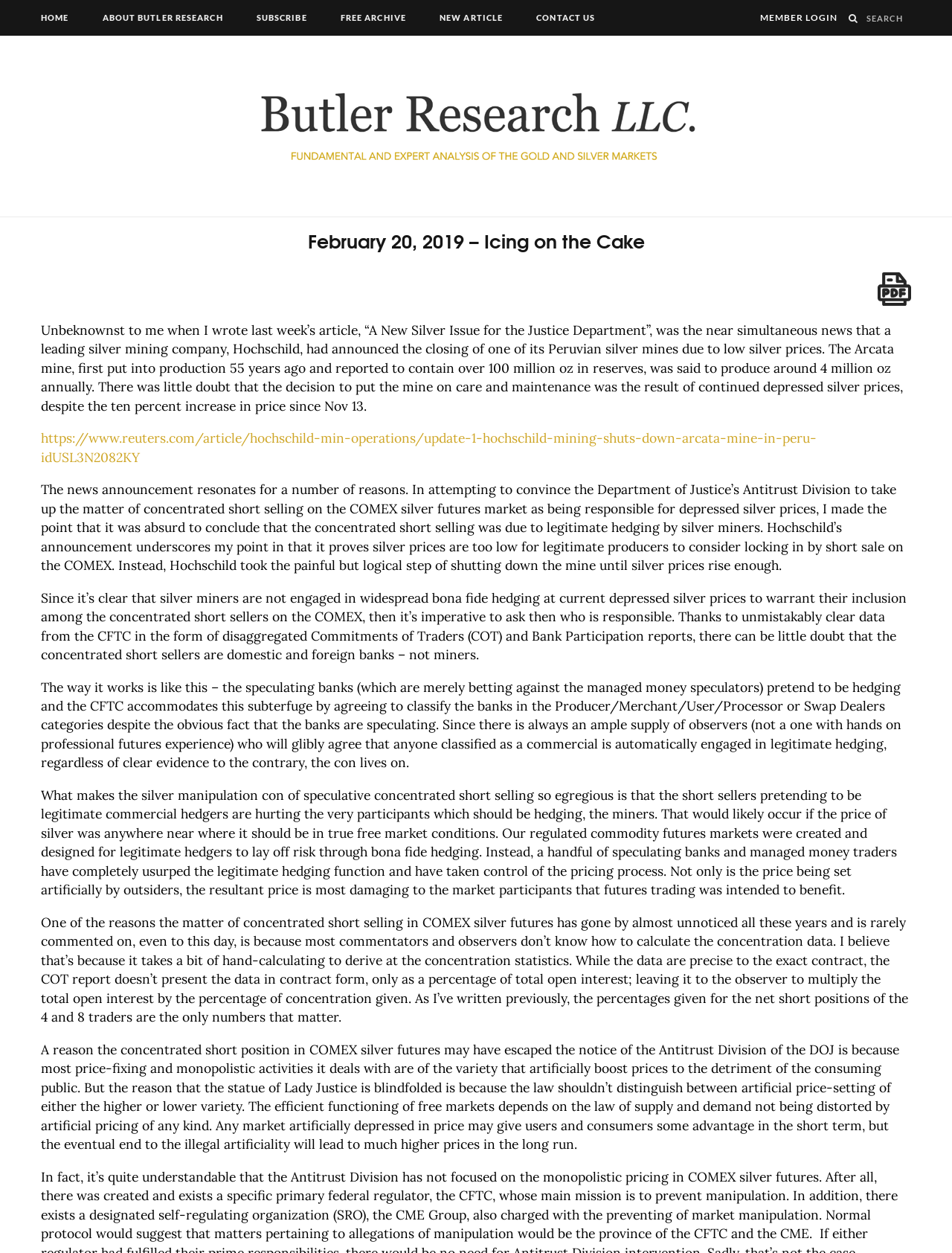Identify the bounding box coordinates necessary to click and complete the given instruction: "Login as a member".

[0.798, 0.01, 0.88, 0.018]